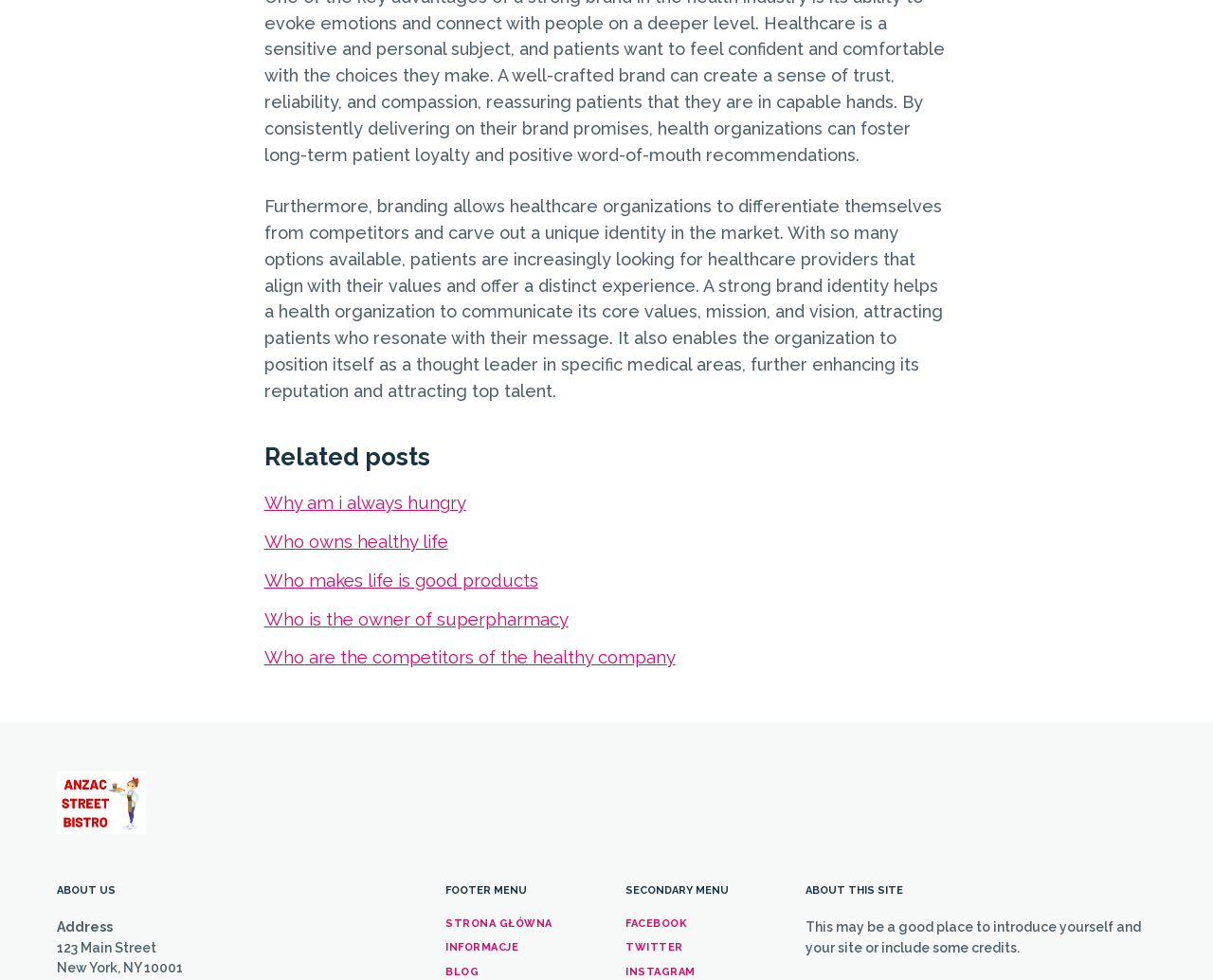Carefully examine the image and provide an in-depth answer to the question: What is the purpose of branding in healthcare?

According to the text, branding allows healthcare organizations to differentiate themselves from competitors and carve out a unique identity in the market. This helps them to communicate their core values, mission, and vision, attracting patients who resonate with their message.